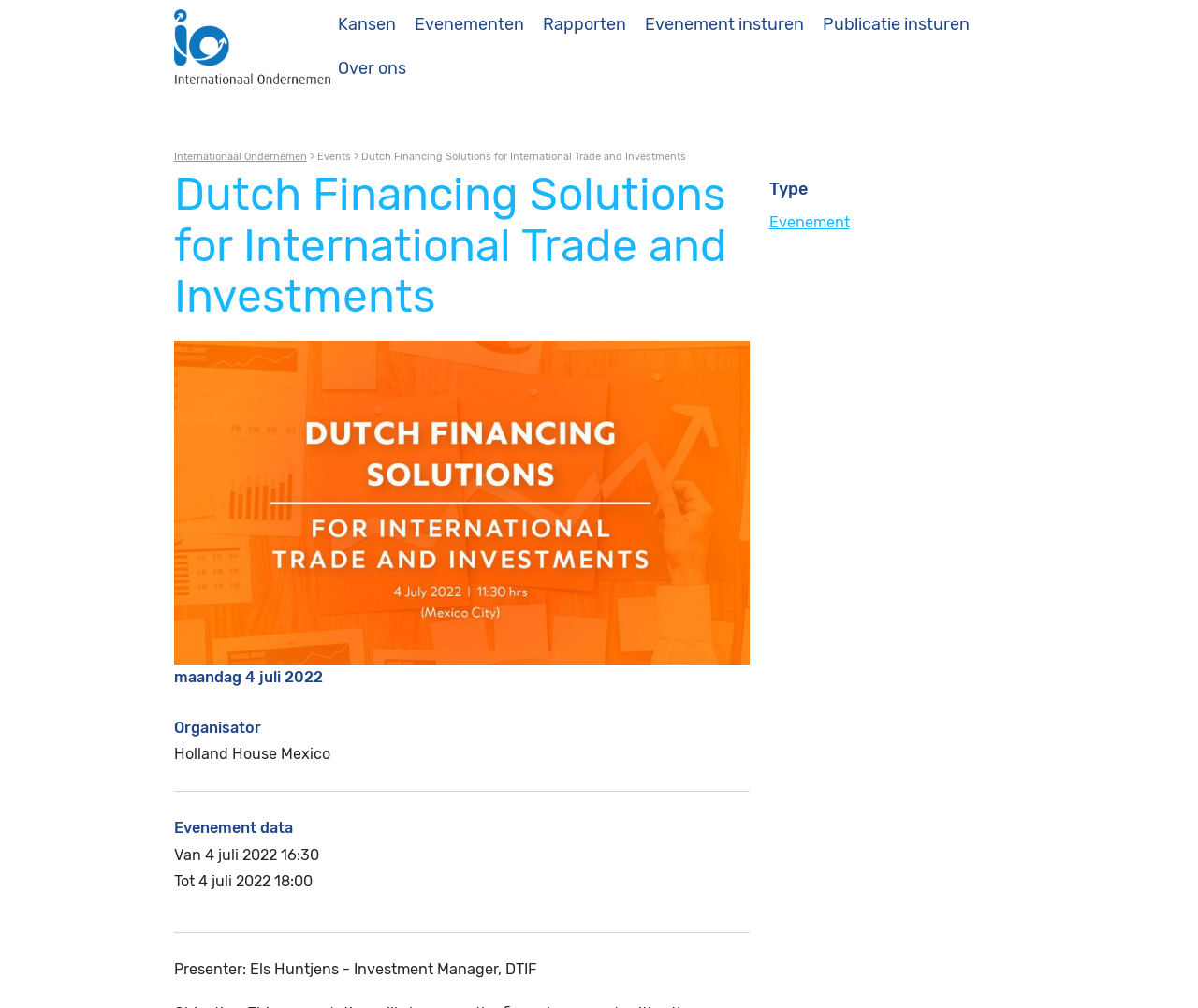Identify the bounding box coordinates for the region of the element that should be clicked to carry out the instruction: "Click on Evenement". The bounding box coordinates should be four float numbers between 0 and 1, i.e., [left, top, right, bottom].

[0.642, 0.21, 0.709, 0.232]